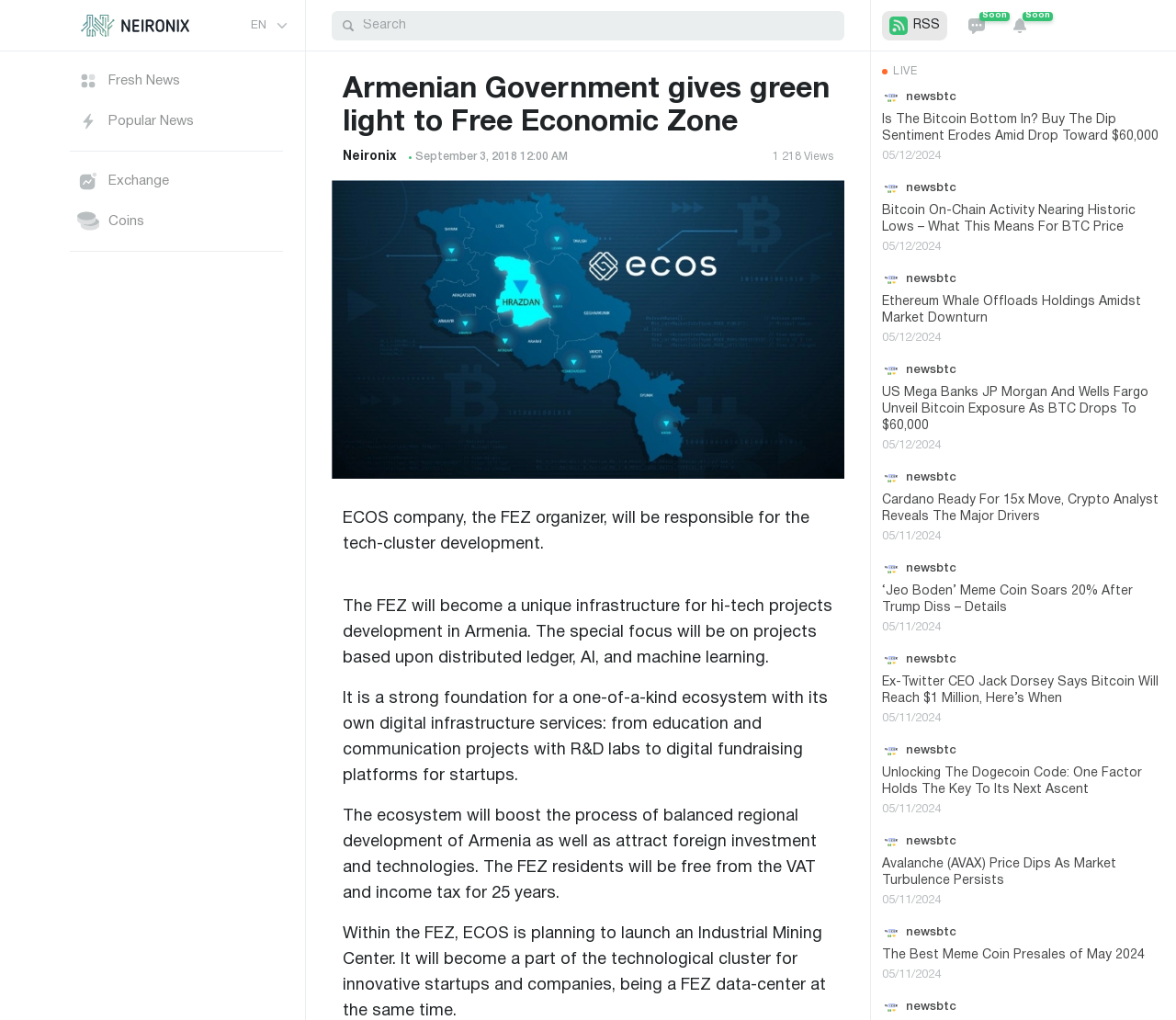Using floating point numbers between 0 and 1, provide the bounding box coordinates in the format (top-left x, top-left y, bottom-right x, bottom-right y). Locate the UI element described here: Popular News

[0.059, 0.101, 0.24, 0.137]